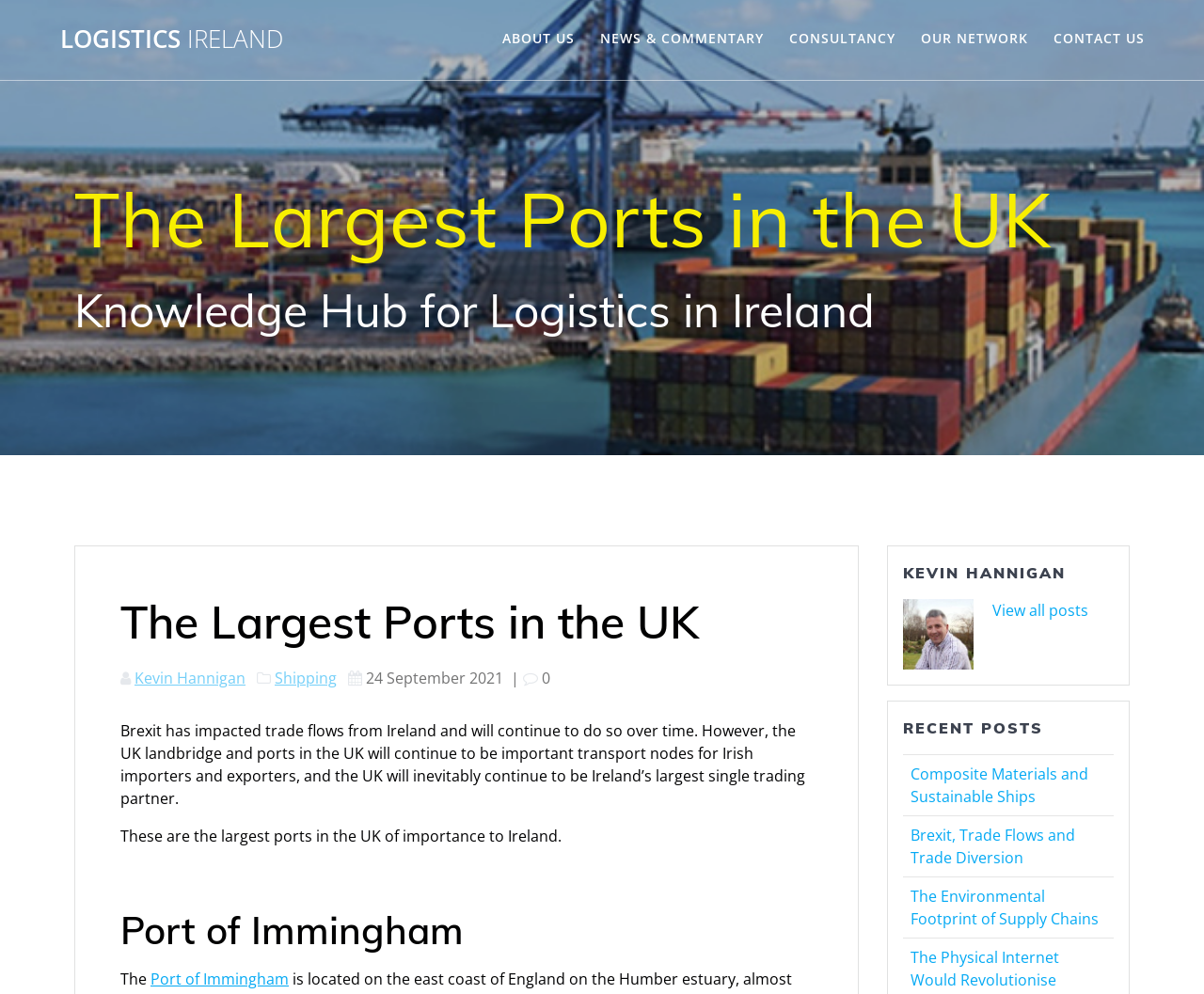Kindly respond to the following question with a single word or a brief phrase: 
What is the topic of the recent post 'Composite Materials and Sustainable Ships'?

Sustainable Ships